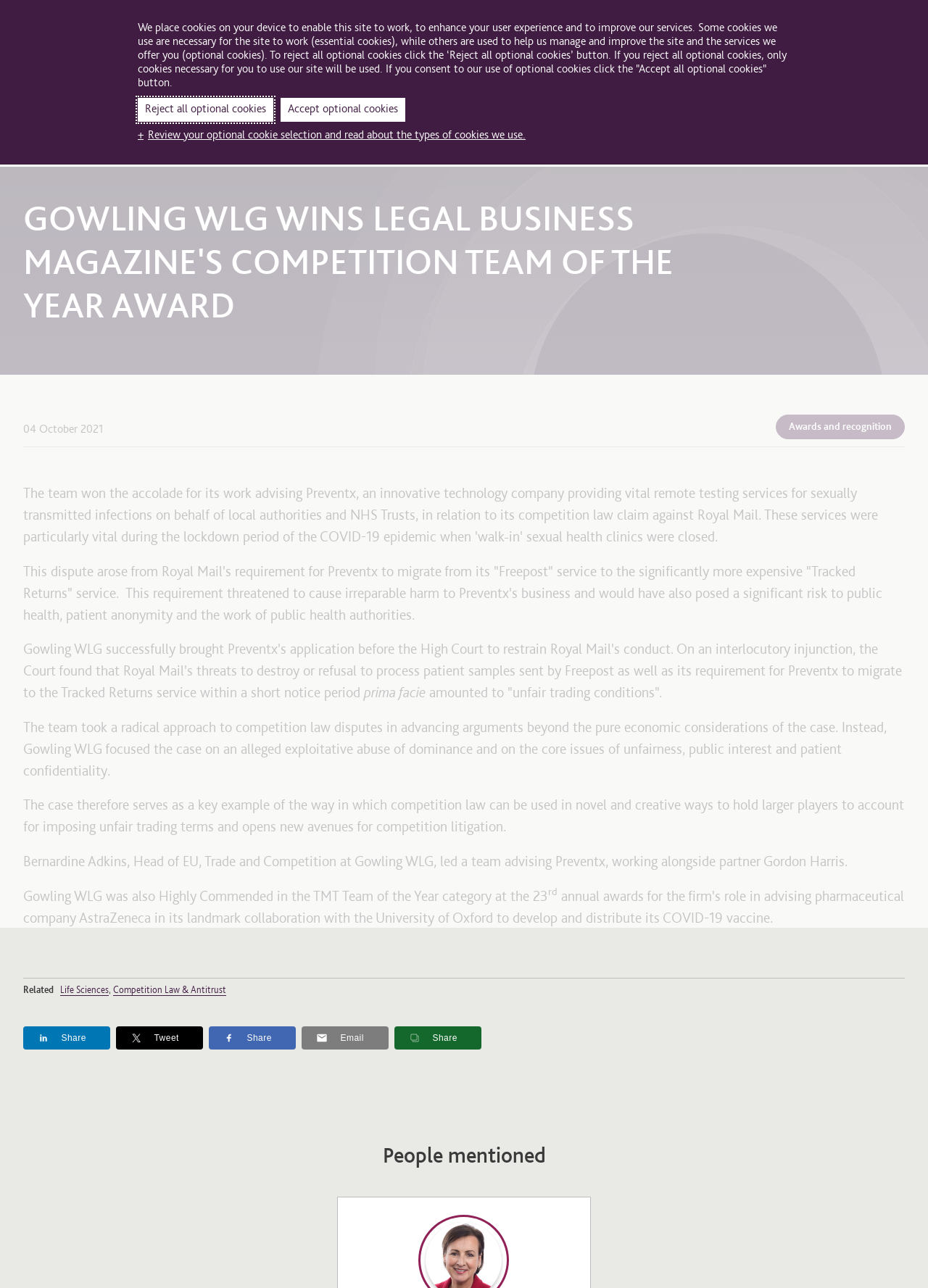Locate the bounding box coordinates of the segment that needs to be clicked to meet this instruction: "View the company address".

None